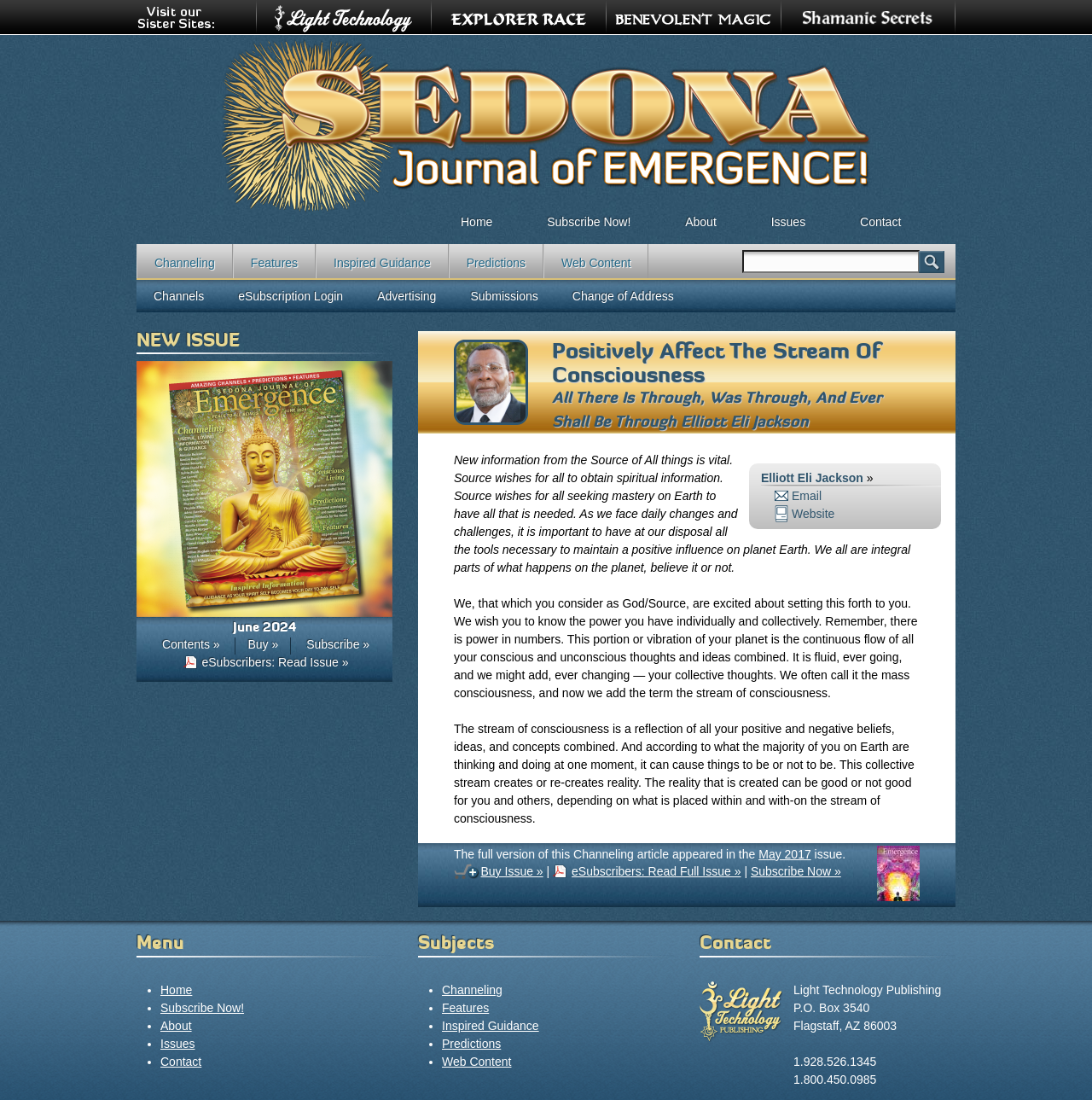Locate the UI element described by eSubscribers: Read Issue » in the provided webpage screenshot. Return the bounding box coordinates in the format (top-left x, top-left y, bottom-right x, bottom-right y), ensuring all values are between 0 and 1.

[0.168, 0.594, 0.319, 0.61]